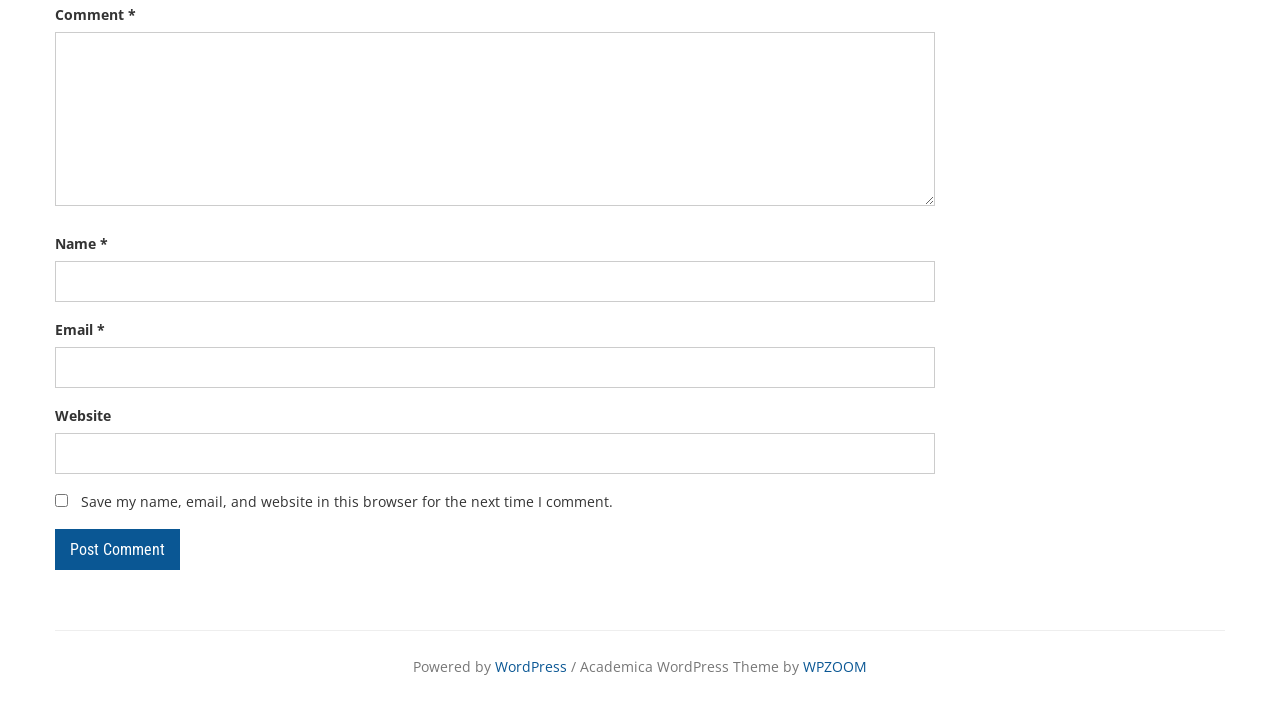How many text fields are required?
Respond with a short answer, either a single word or a phrase, based on the image.

3